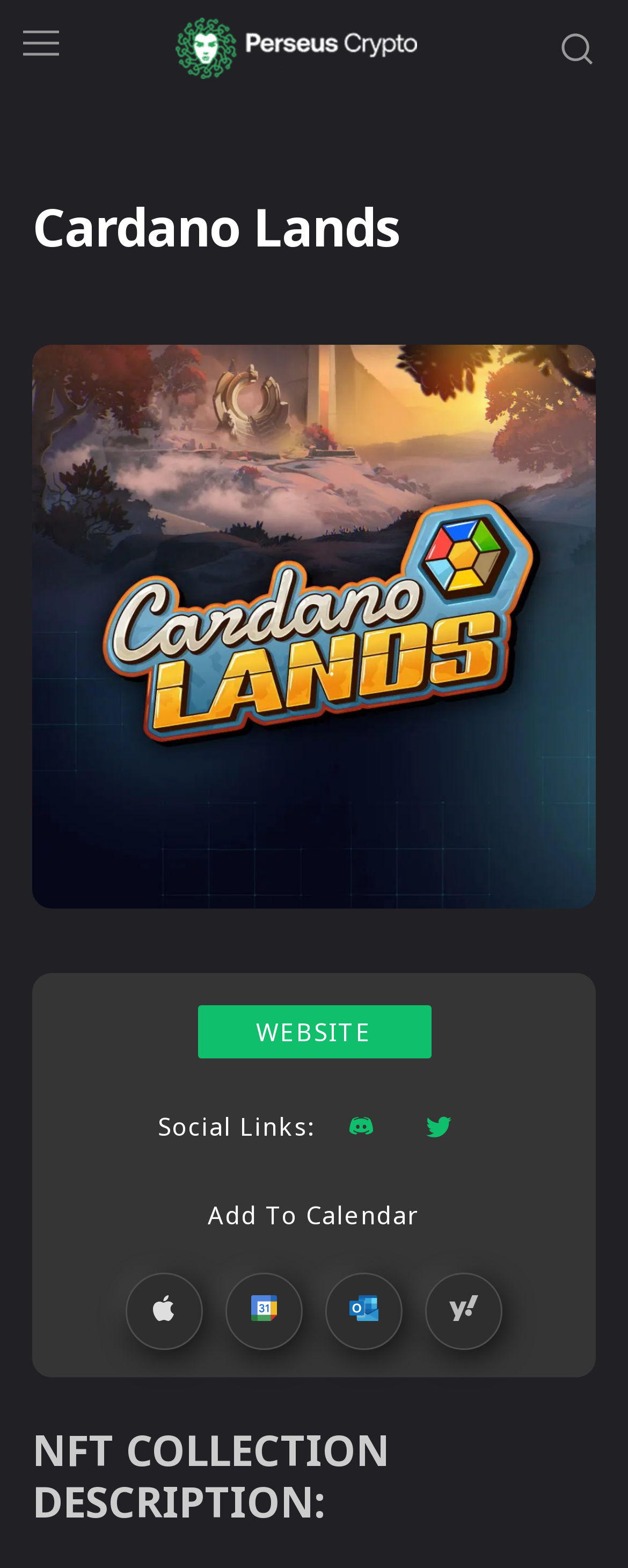Please find the bounding box coordinates of the element that you should click to achieve the following instruction: "Click the Perseus Crypto News link". The coordinates should be presented as four float numbers between 0 and 1: [left, top, right, bottom].

[0.279, 0.011, 0.663, 0.05]